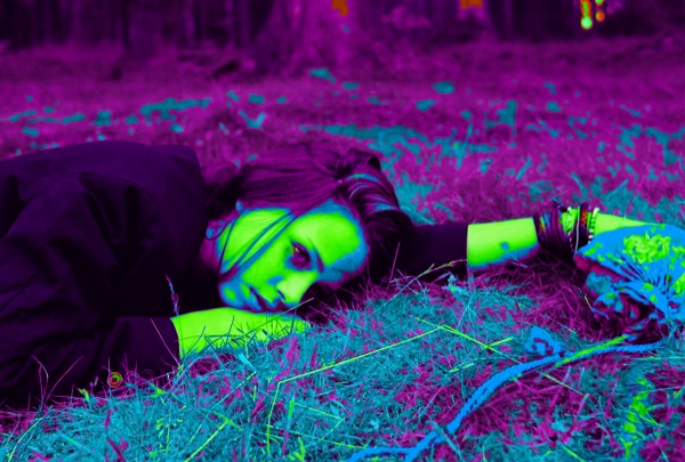Provide a brief response to the question below using a single word or phrase: 
Is the atmosphere in the image tranquil?

Yes